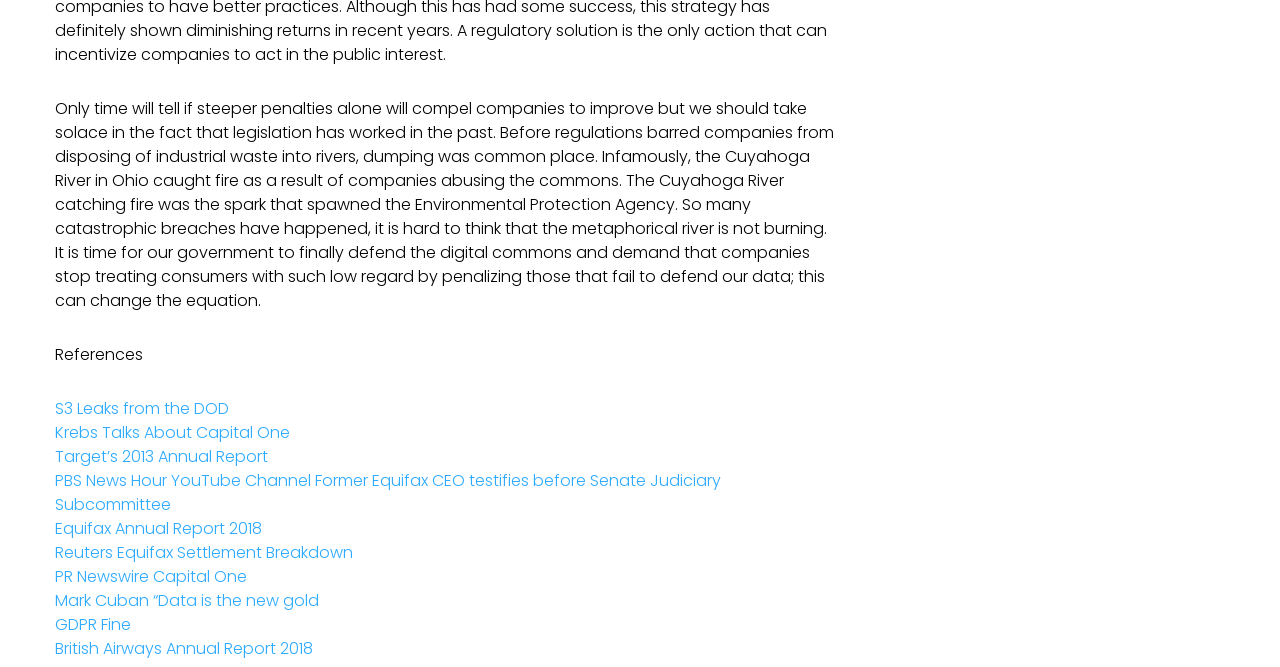Point out the bounding box coordinates of the section to click in order to follow this instruction: "Watch Former Equifax CEO testifies before Senate Judiciary Subcommittee".

[0.043, 0.703, 0.563, 0.774]